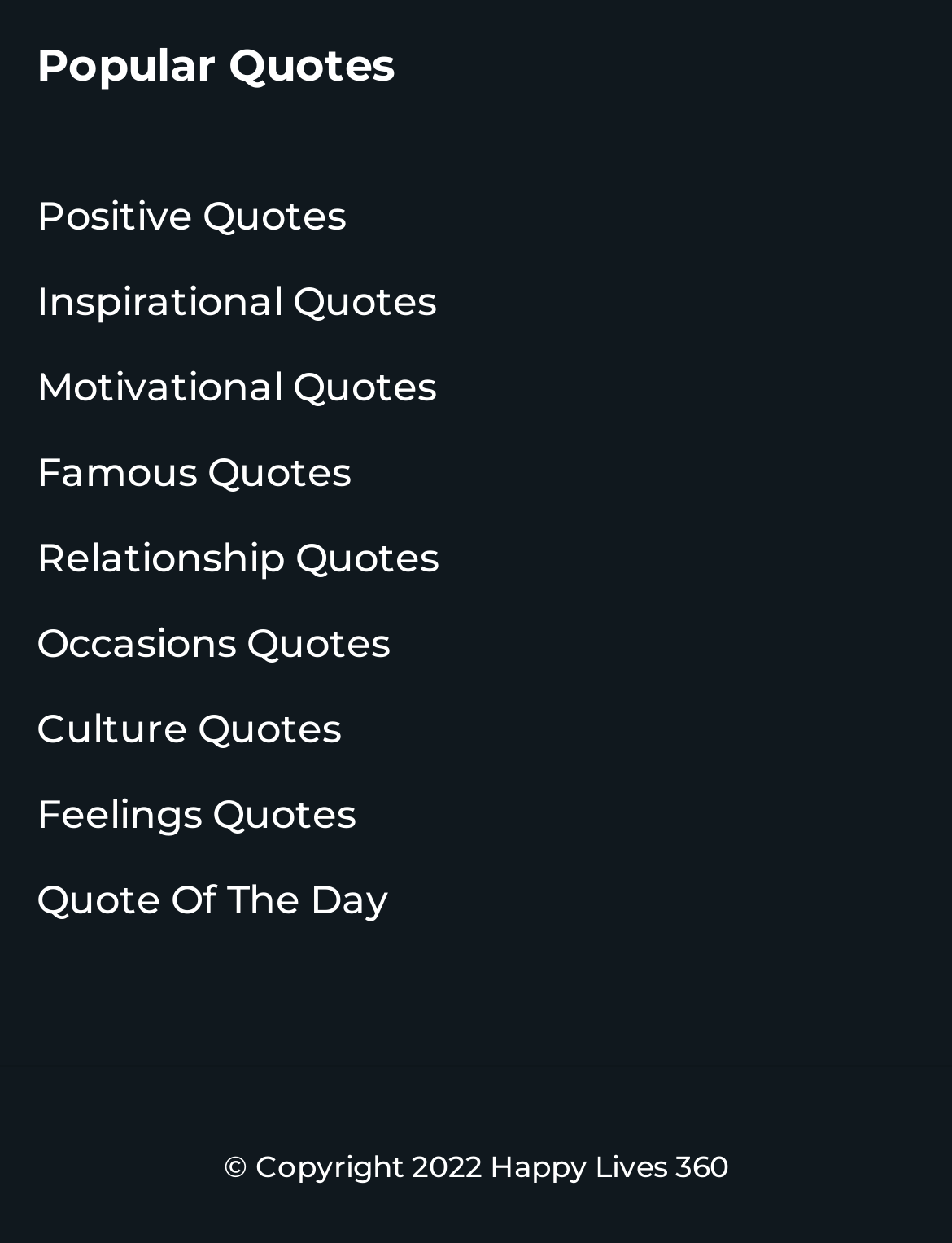What is the name of the website?
Answer the question with as much detail as you can, using the image as a reference.

I found the website's name in the copyright information at the bottom of the webpage, which states '© Copyright 2022 Happy Lives 360'.